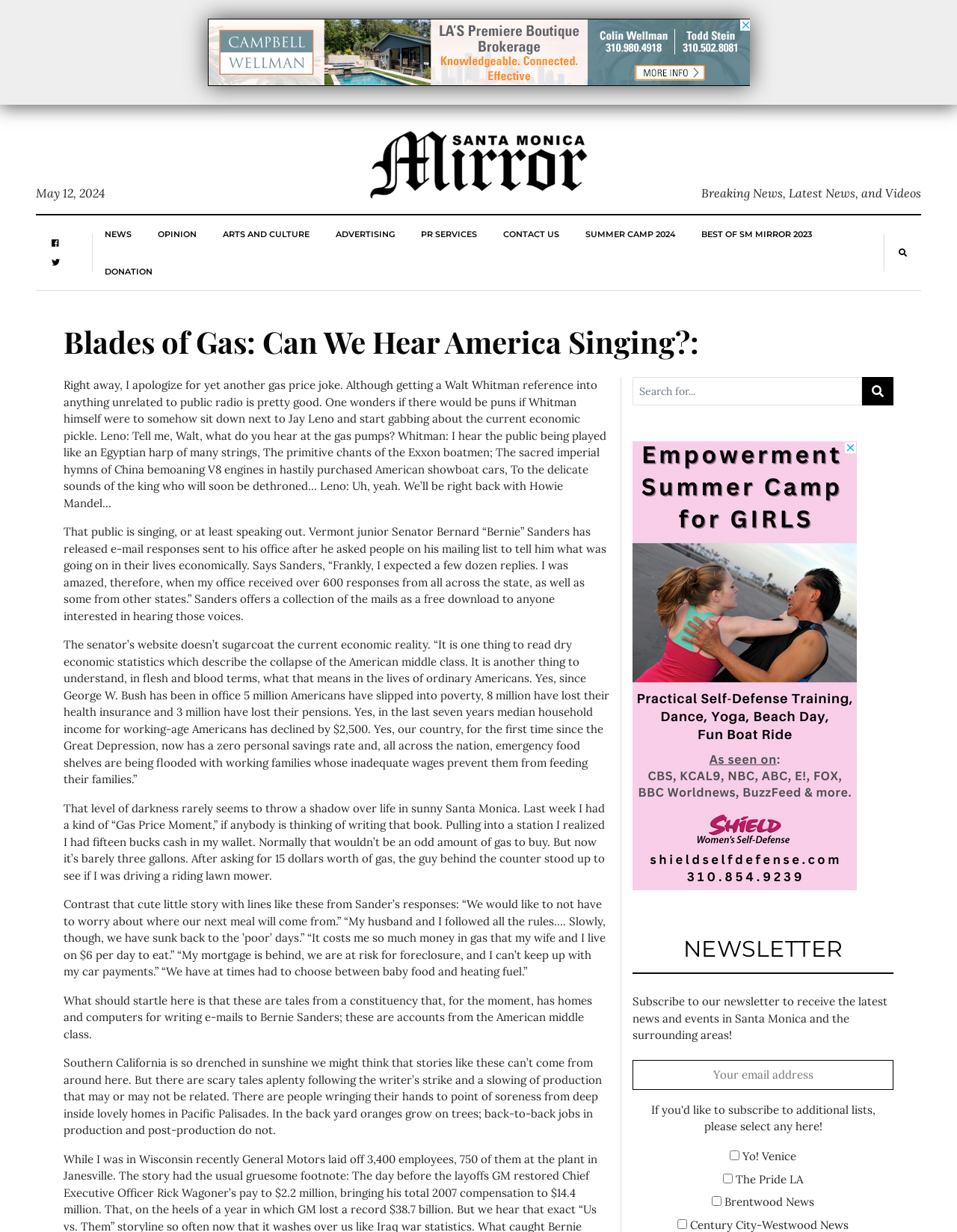Can you find the bounding box coordinates of the area I should click to execute the following instruction: "Enter your email address"?

[0.661, 0.86, 0.934, 0.884]